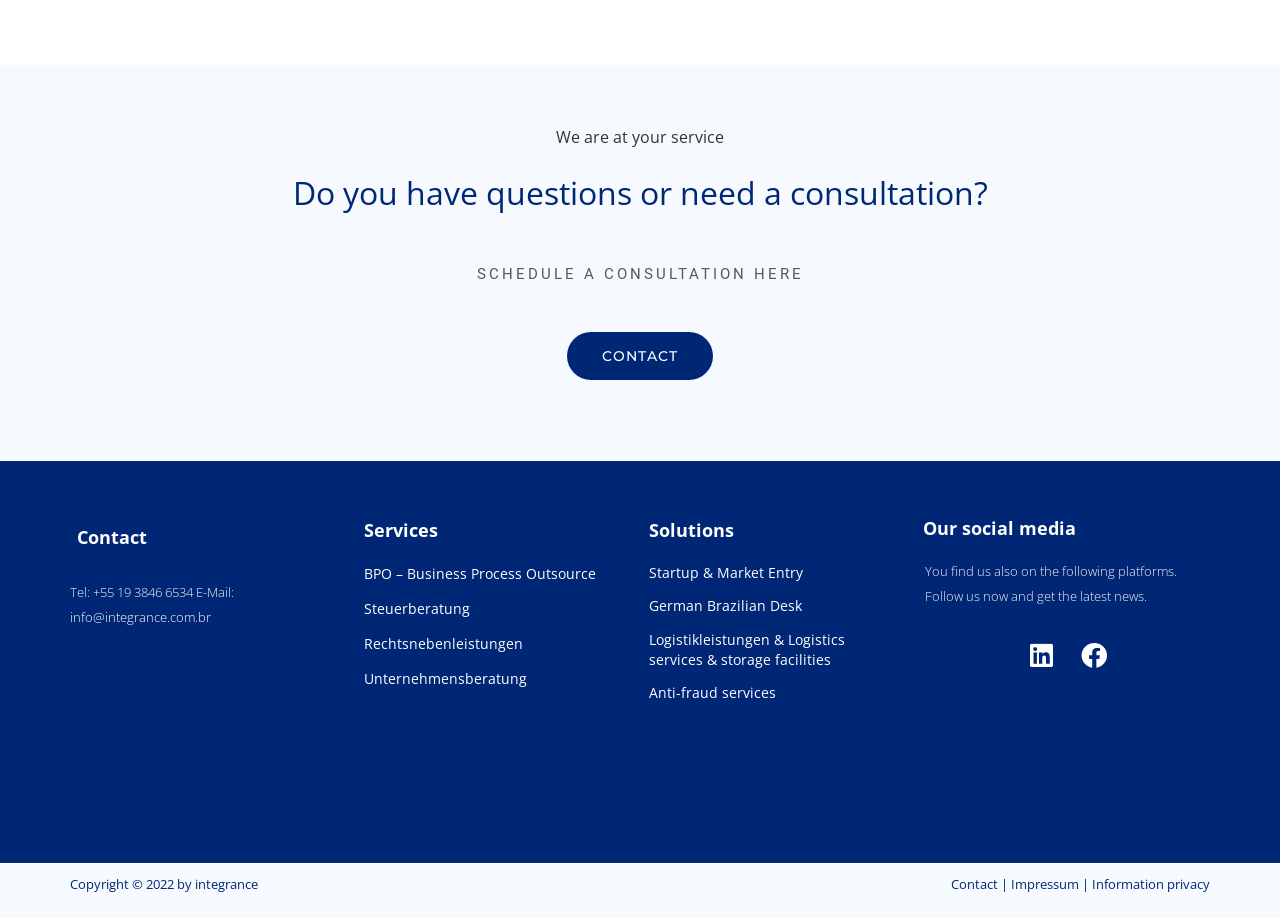What is the company's email address?
Using the visual information, answer the question in a single word or phrase.

info@integrance.com.br